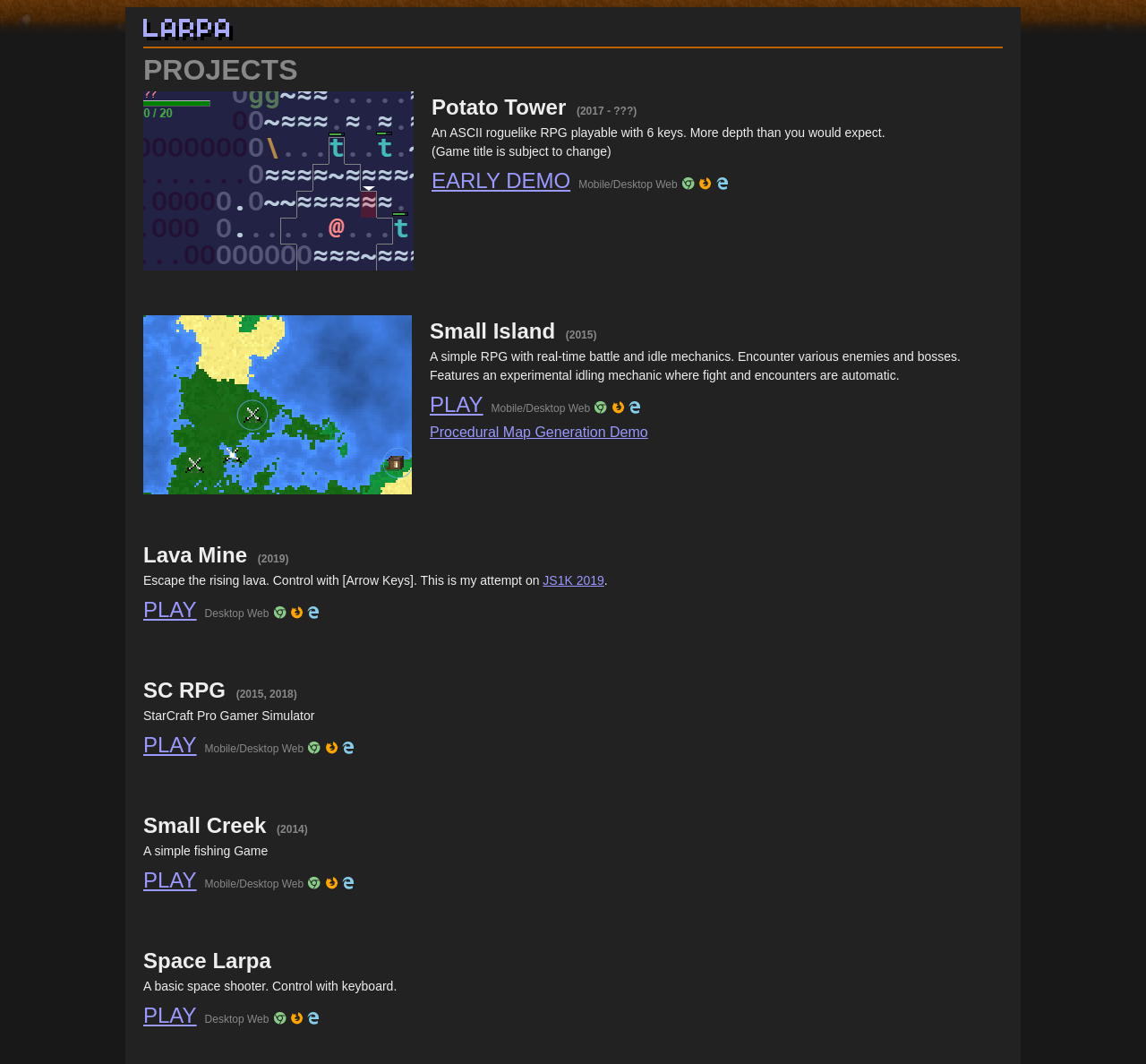Answer this question in one word or a short phrase: How many games have a 'PLAY' button?

At least 6